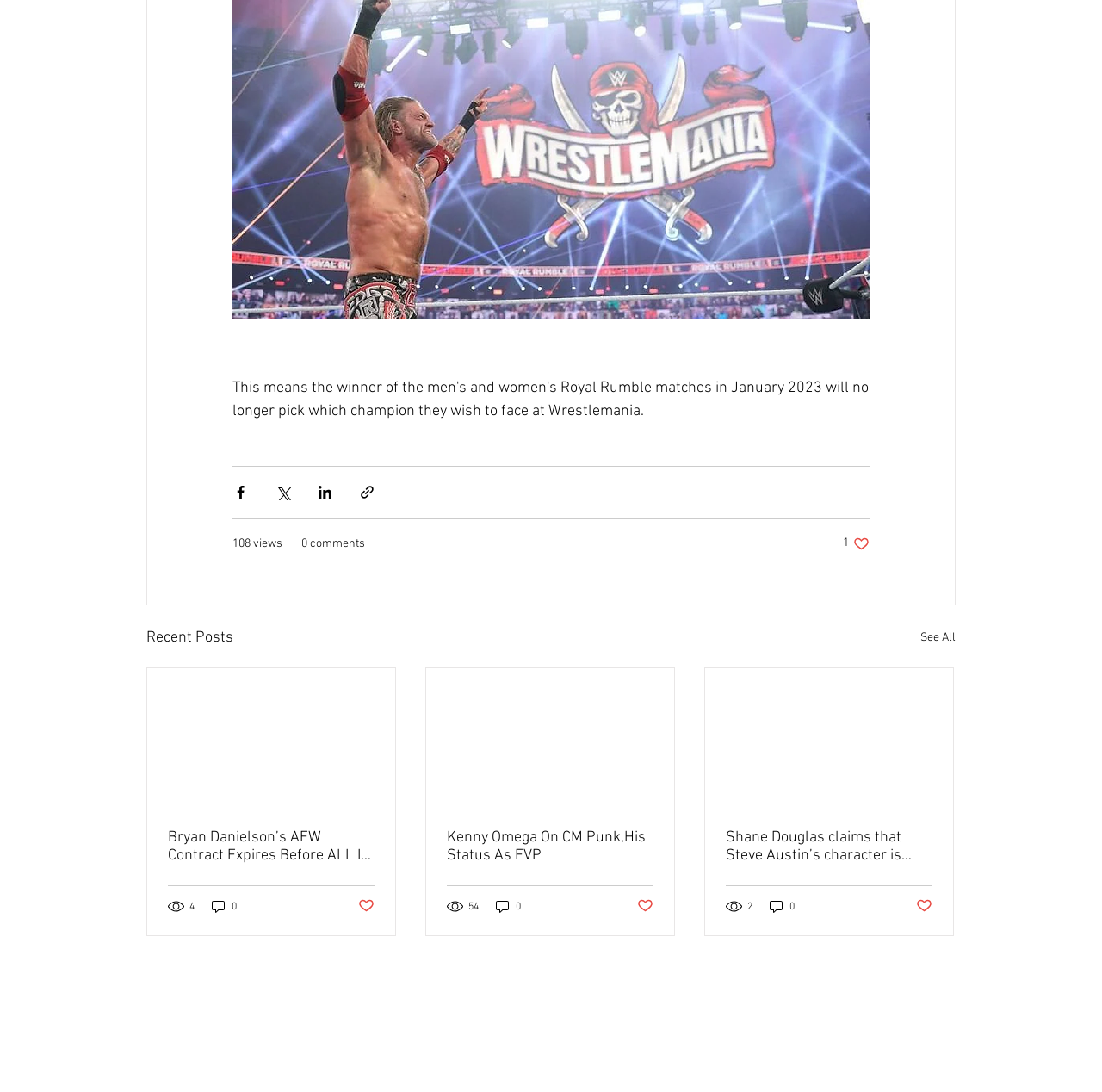Show the bounding box coordinates for the element that needs to be clicked to execute the following instruction: "Share via link". Provide the coordinates in the form of four float numbers between 0 and 1, i.e., [left, top, right, bottom].

[0.326, 0.443, 0.341, 0.458]